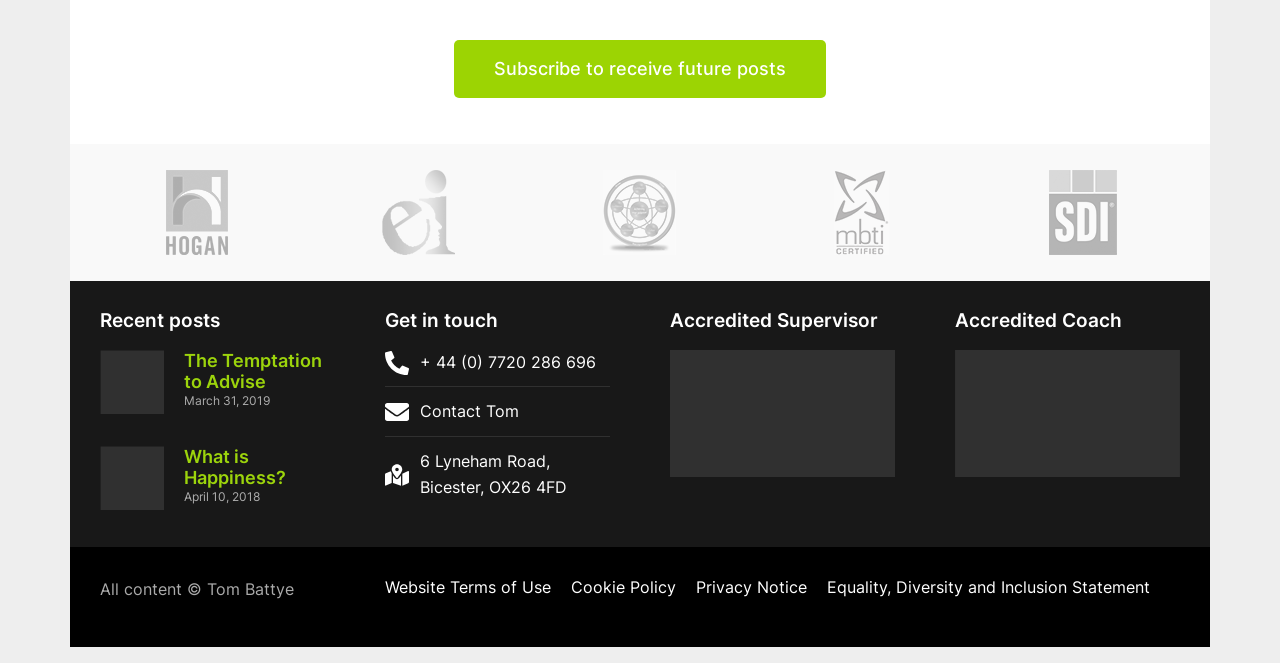Provide a one-word or short-phrase answer to the question:
What is the profession of Tom Battye?

Coach